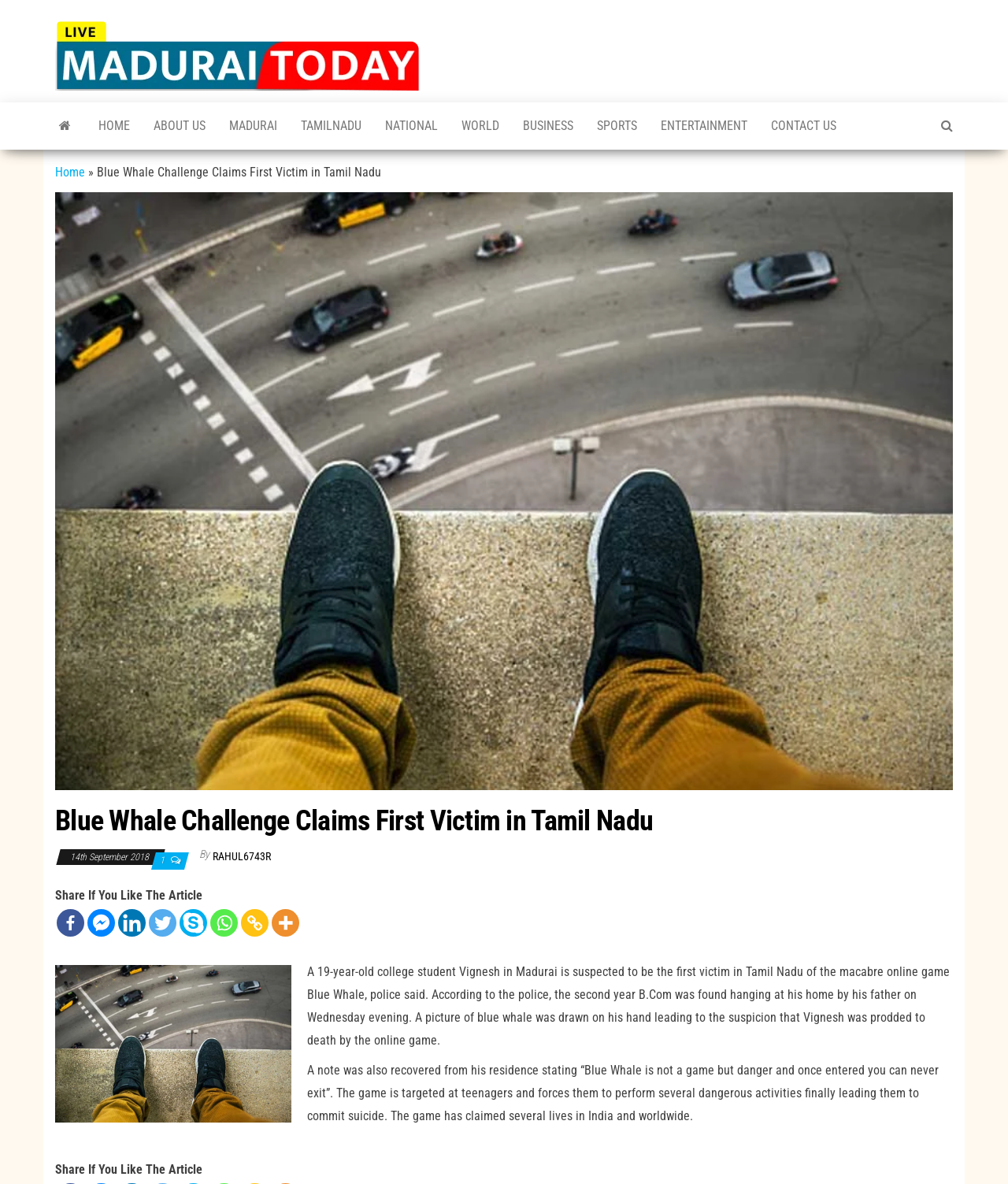Kindly respond to the following question with a single word or a brief phrase: 
What is the name of the local news channel?

Madurai Today